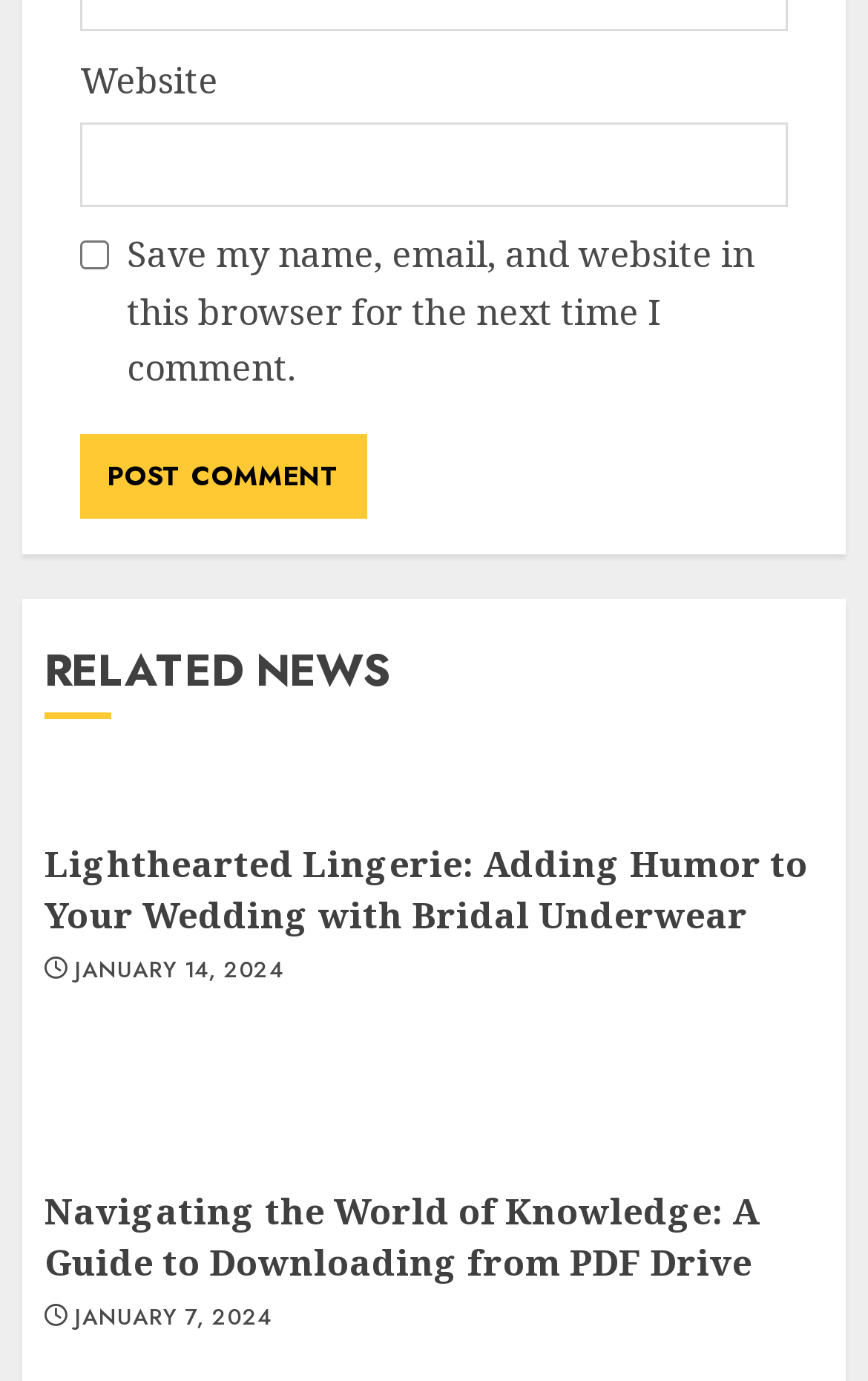What is the purpose of the textbox?
Based on the screenshot, provide your answer in one word or phrase.

To enter a website